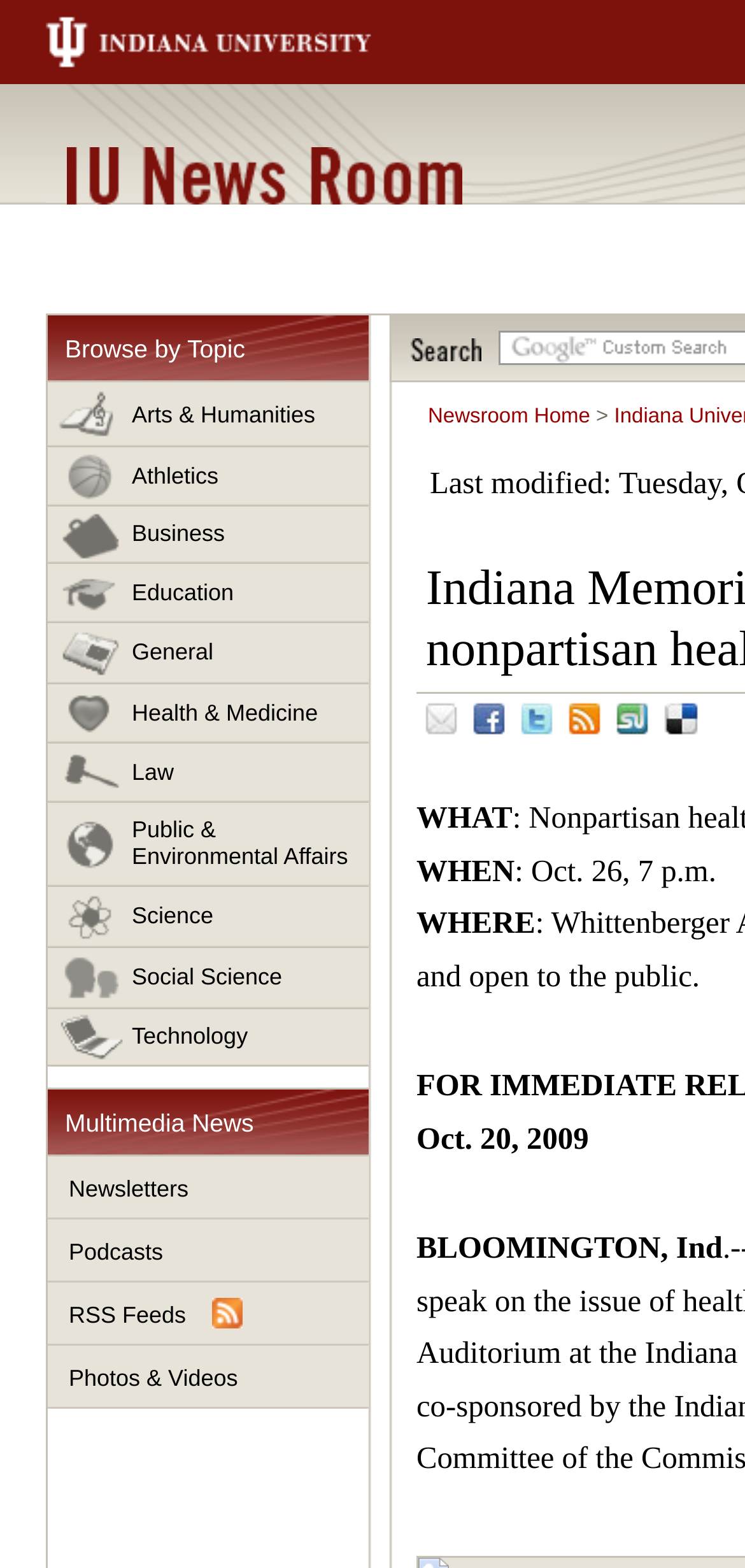Specify the bounding box coordinates of the area to click in order to follow the given instruction: "Check the Newsroom Home."

[0.574, 0.258, 0.792, 0.273]